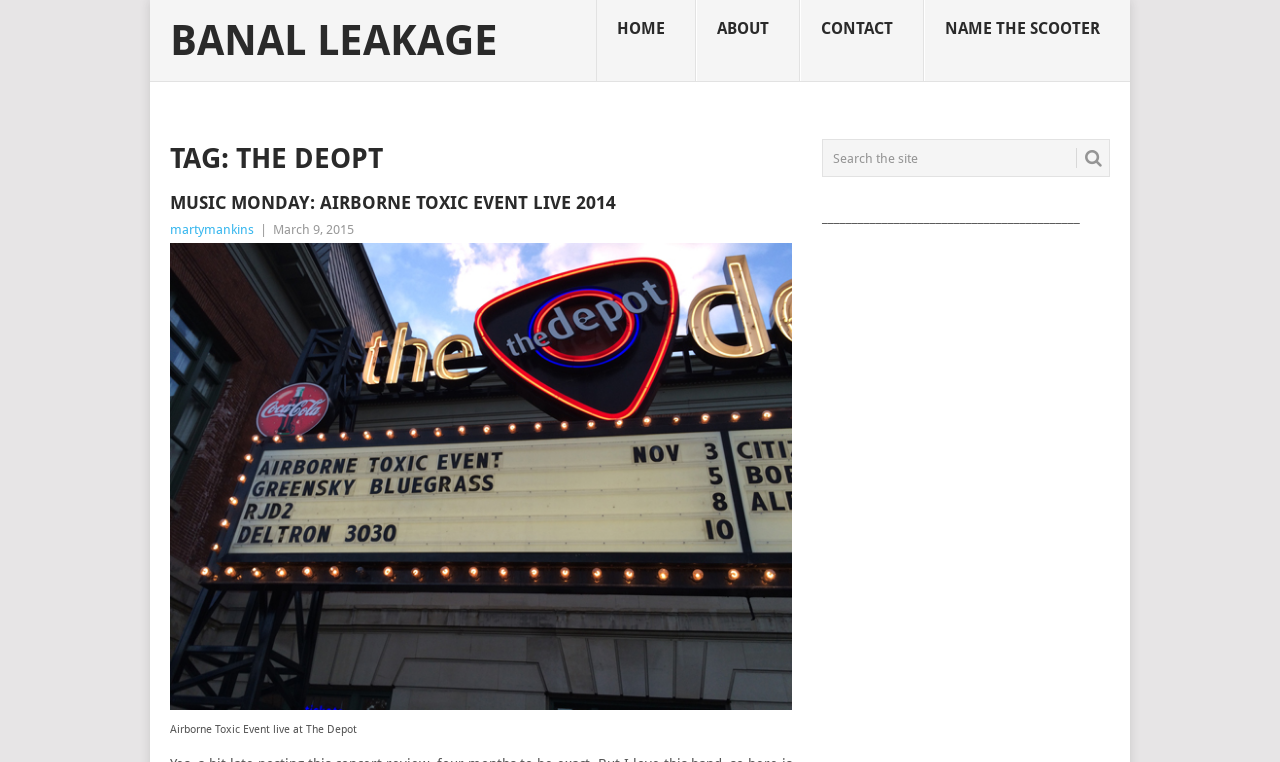Write an extensive caption that covers every aspect of the webpage.

The webpage is titled "The Deopt | Banal Leakage" and has a prominent heading "BANAL LEAKAGE" at the top left corner. Below this heading, there are four links aligned horizontally: "HOME", "ABOUT", "CONTACT", and "NAME THE SCOOTER". 

On the left side of the page, there is a section with a heading "TAG: THE DEOPT". Within this section, there is a subheading "MUSIC MONDAY: AIRBORNE TOXIC EVENT LIVE 2014" followed by a link with the same text. Below this, there is a link "martymankins" and a static text "|" next to it, along with a date "March 9, 2015". 

Further down, there is a large image taking up most of the width, labeled "tate 2014". Above the image, there is a static text "Airborne Toxic Event live at The Depot". 

On the right side of the page, there is a search box with a label "Search the site" and a button with a magnifying glass icon. Below the search box, there is a horizontal line of underscores.